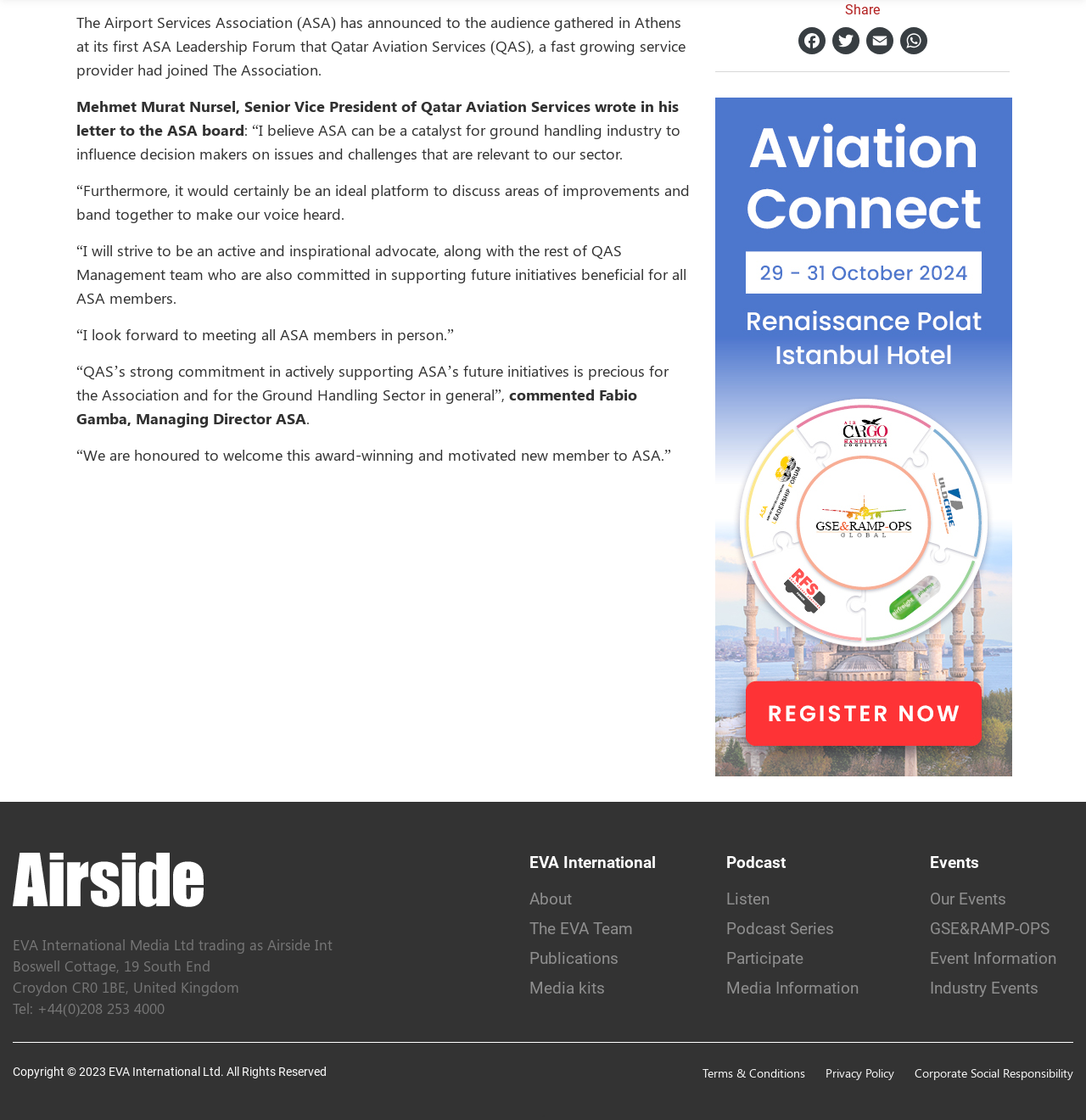What is the topic of the event mentioned in the webpage?
Please provide a comprehensive answer to the question based on the webpage screenshot.

The webpage mentions an event called 'GSE&RAMP-OPS' which is likely related to Ground Support Equipment and Ramp Operations in the aviation industry.